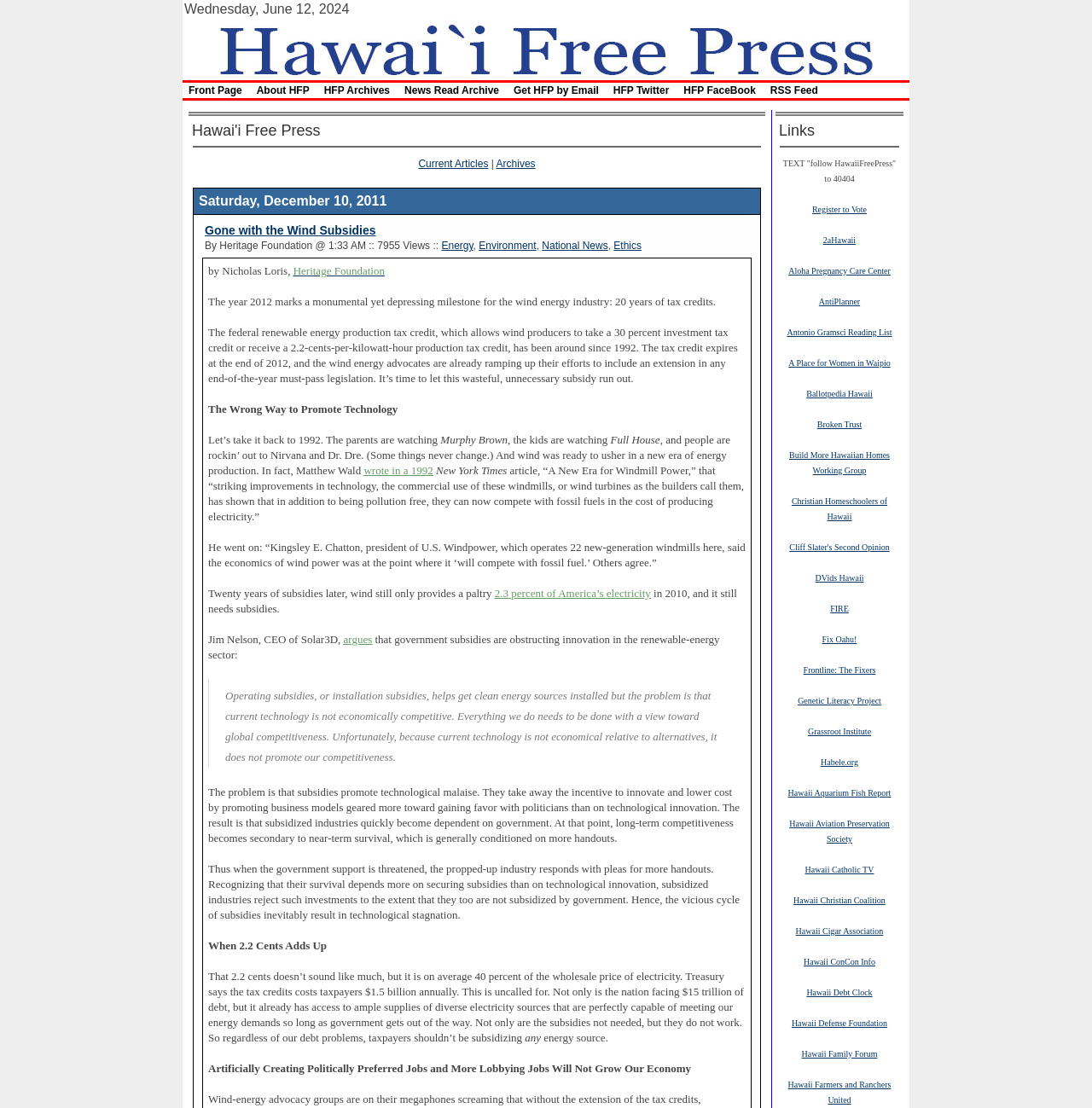Locate the bounding box coordinates of the element that should be clicked to fulfill the instruction: "Visit the 'Archives'".

[0.454, 0.142, 0.49, 0.153]